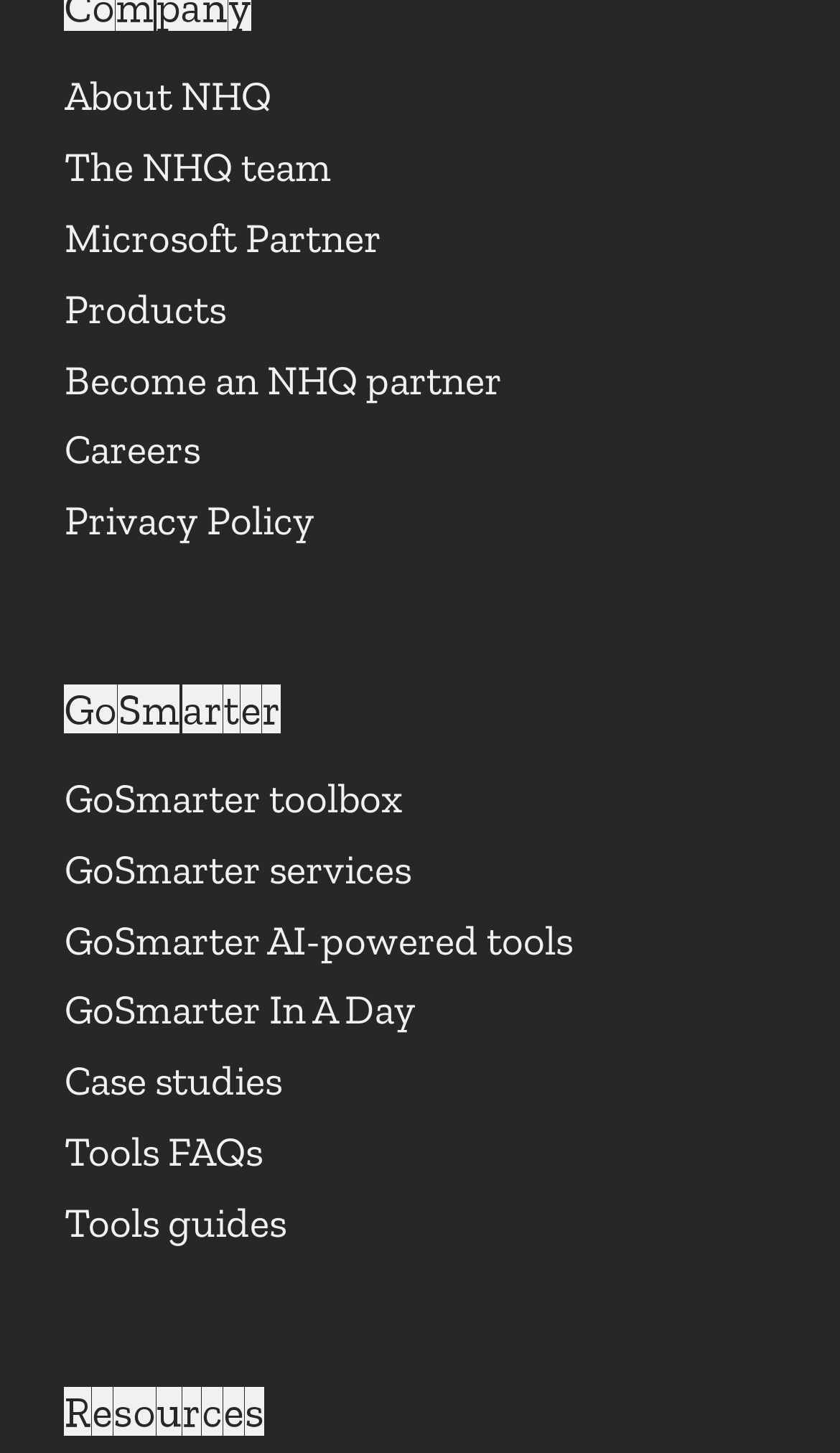Please identify the bounding box coordinates of the area I need to click to accomplish the following instruction: "Discover GoSmarter AI-powered tools".

[0.077, 0.63, 0.682, 0.664]